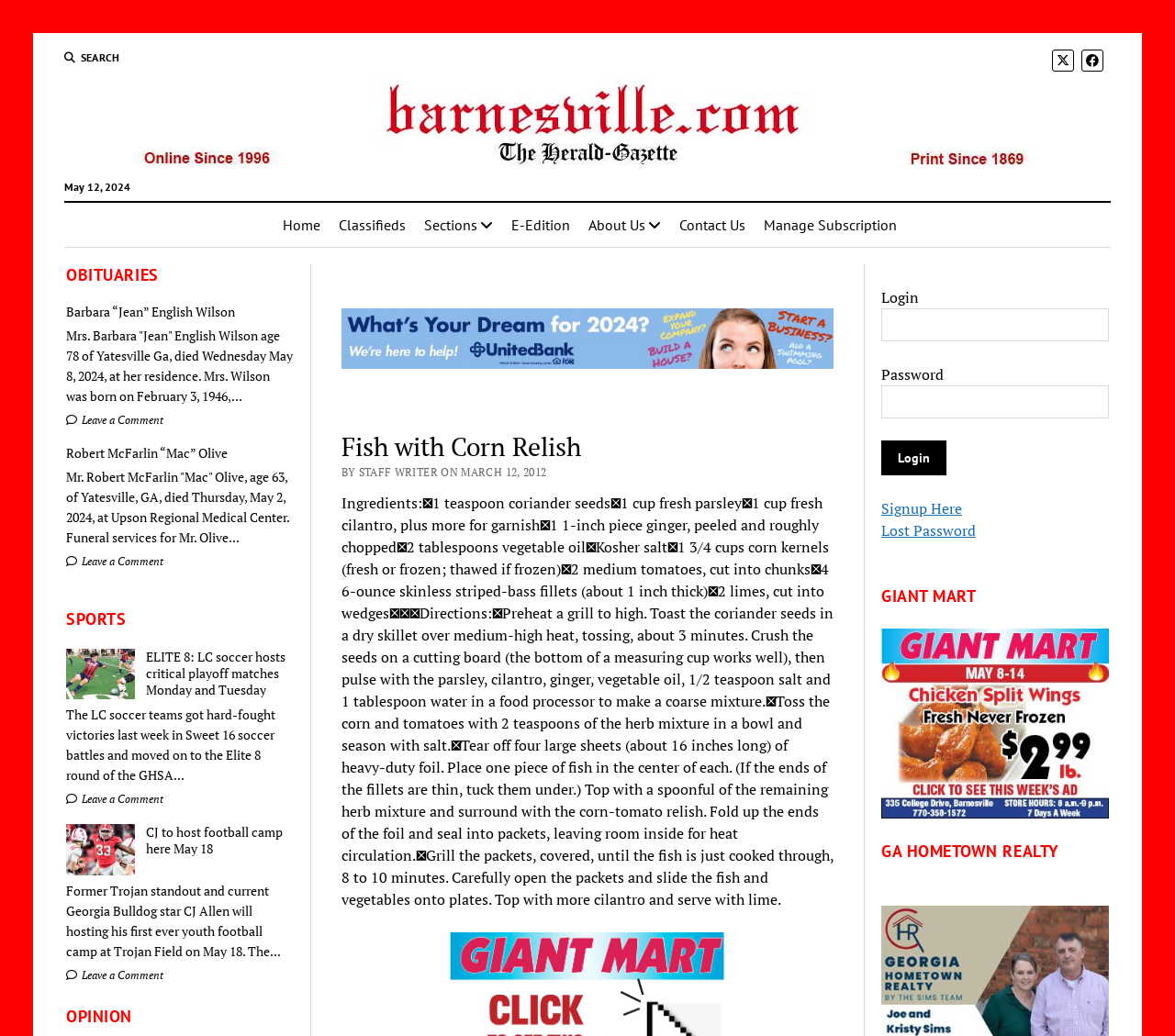How many login fields are there?
Using the details from the image, give an elaborate explanation to answer the question.

I looked at the login section and found two fields: 'Login' and 'Password', which are the two fields required to login.